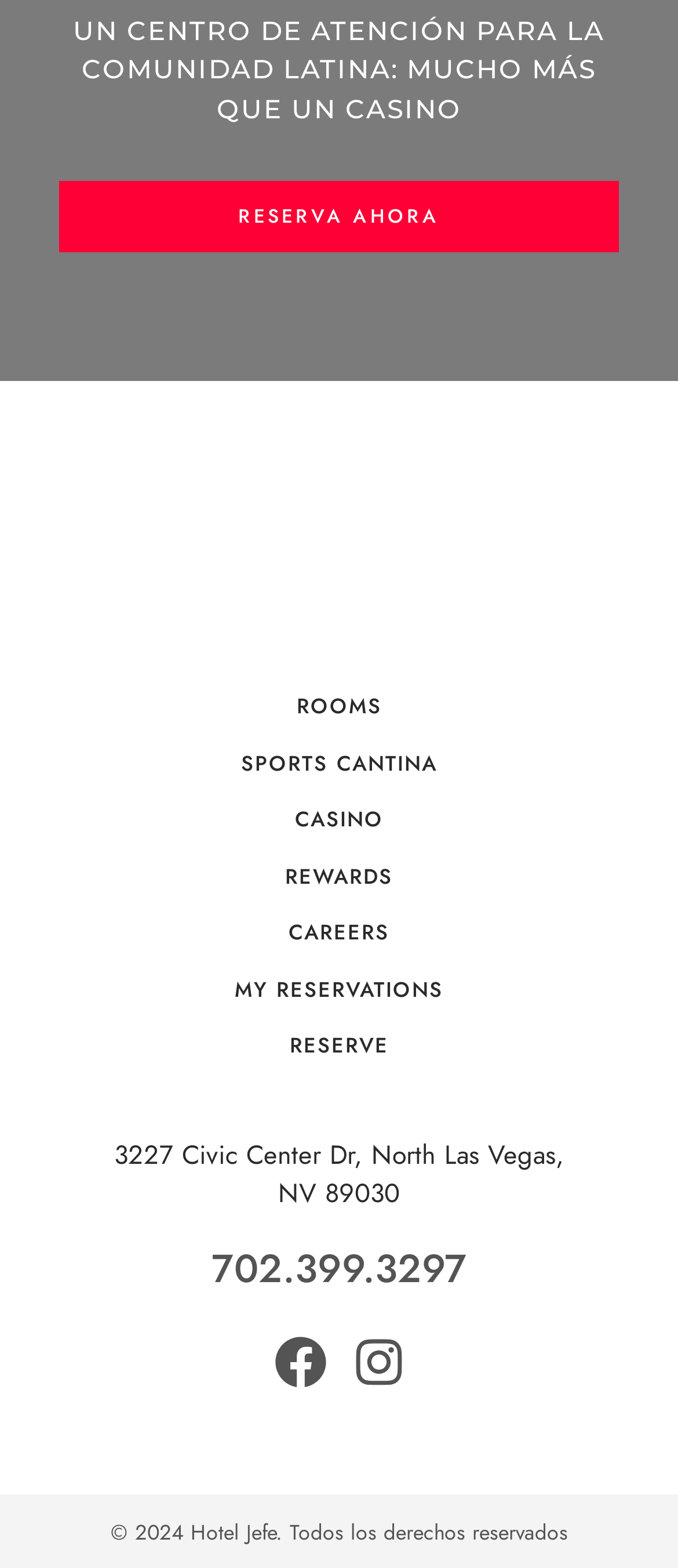What is the copyright year of the hotel?
Please describe in detail the information shown in the image to answer the question.

The copyright year of the hotel can be found in the bottom section of the webpage, where it is written as '© 2024 Hotel Jefe. Todos los derechos reservados'.